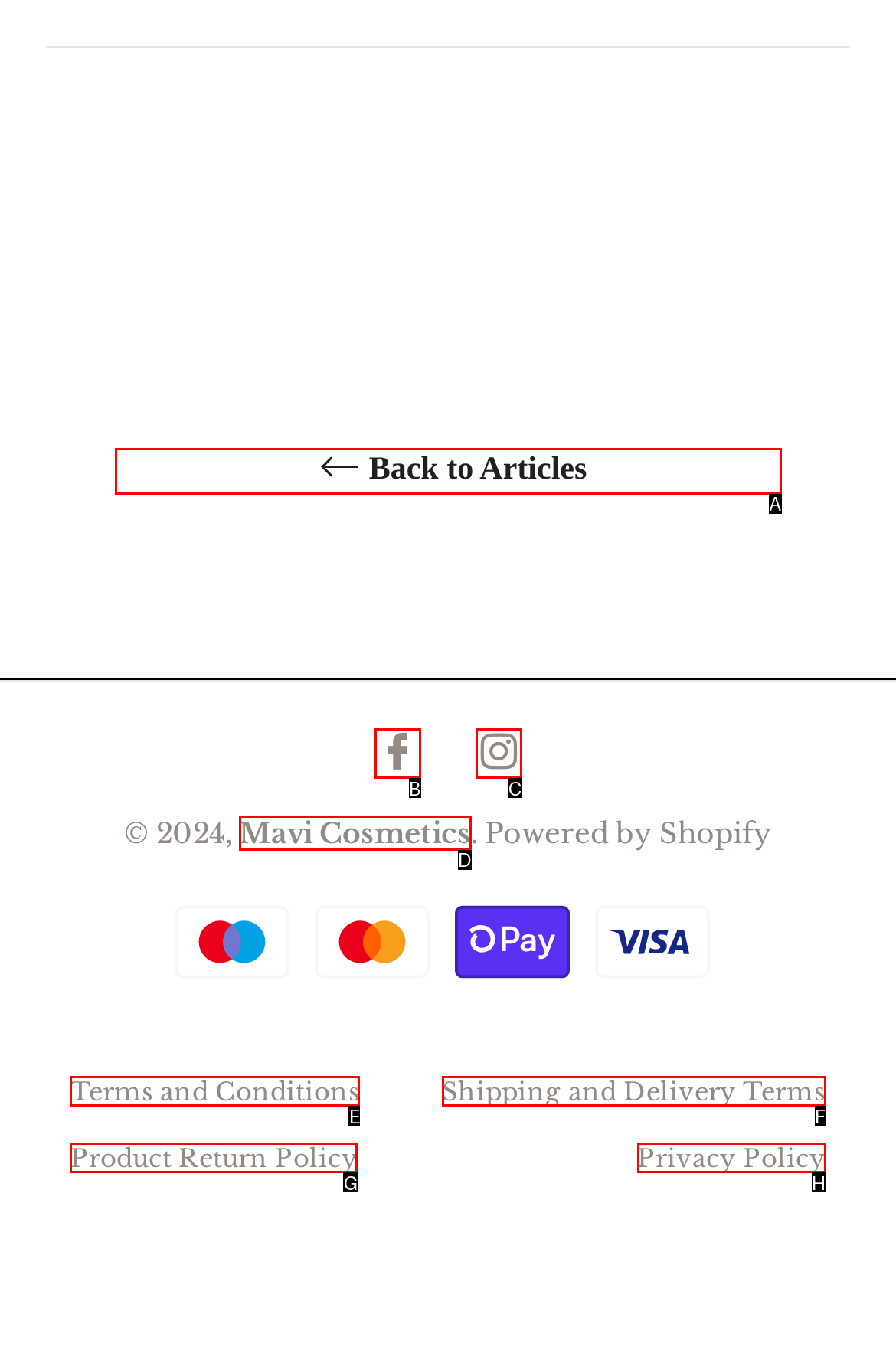Choose the UI element you need to click to carry out the task: Visit Mavi Cosmetics.
Respond with the corresponding option's letter.

D